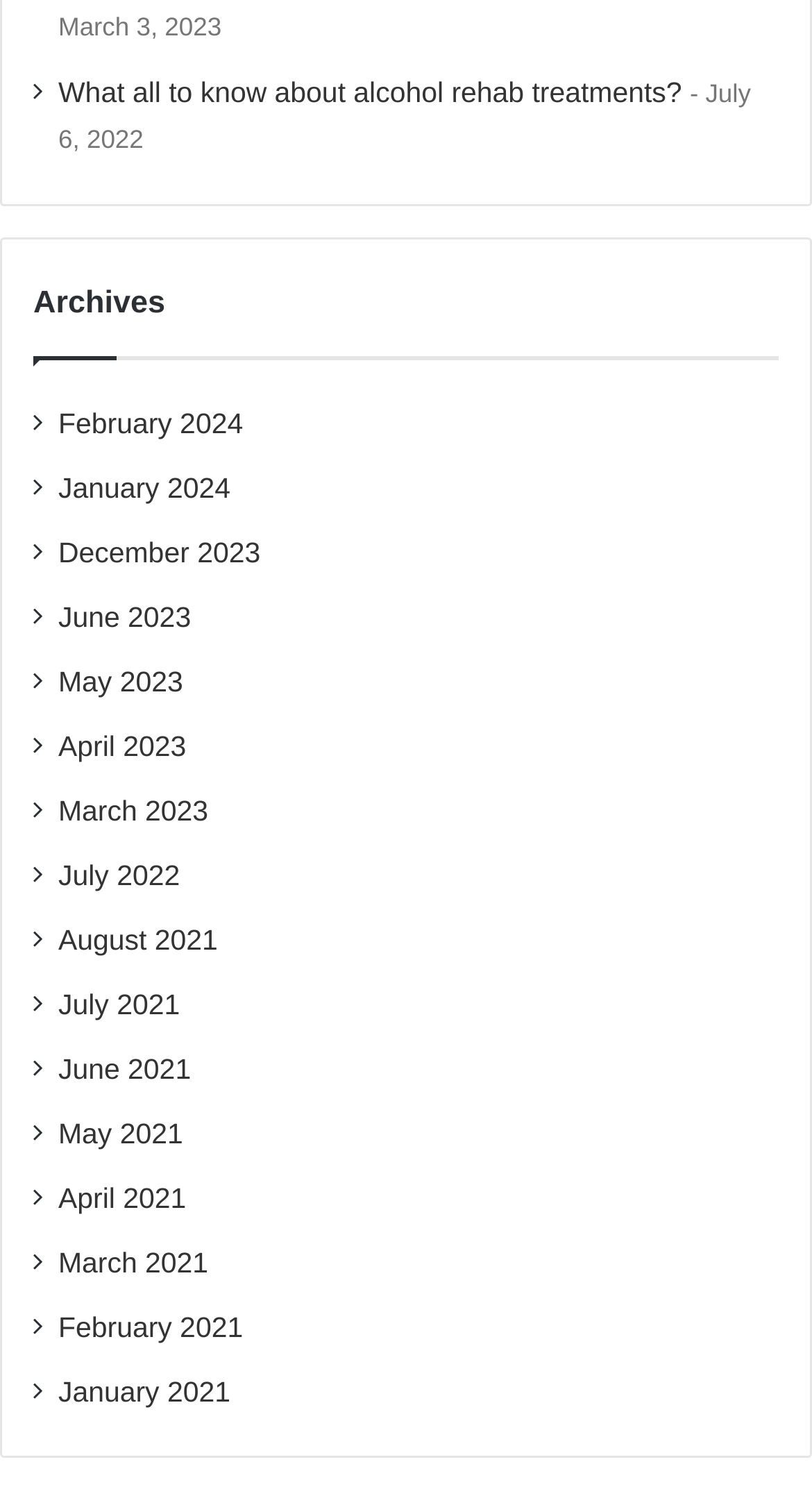Determine the bounding box coordinates for the area that needs to be clicked to fulfill this task: "visit February 2024". The coordinates must be given as four float numbers between 0 and 1, i.e., [left, top, right, bottom].

[0.072, 0.266, 0.299, 0.295]